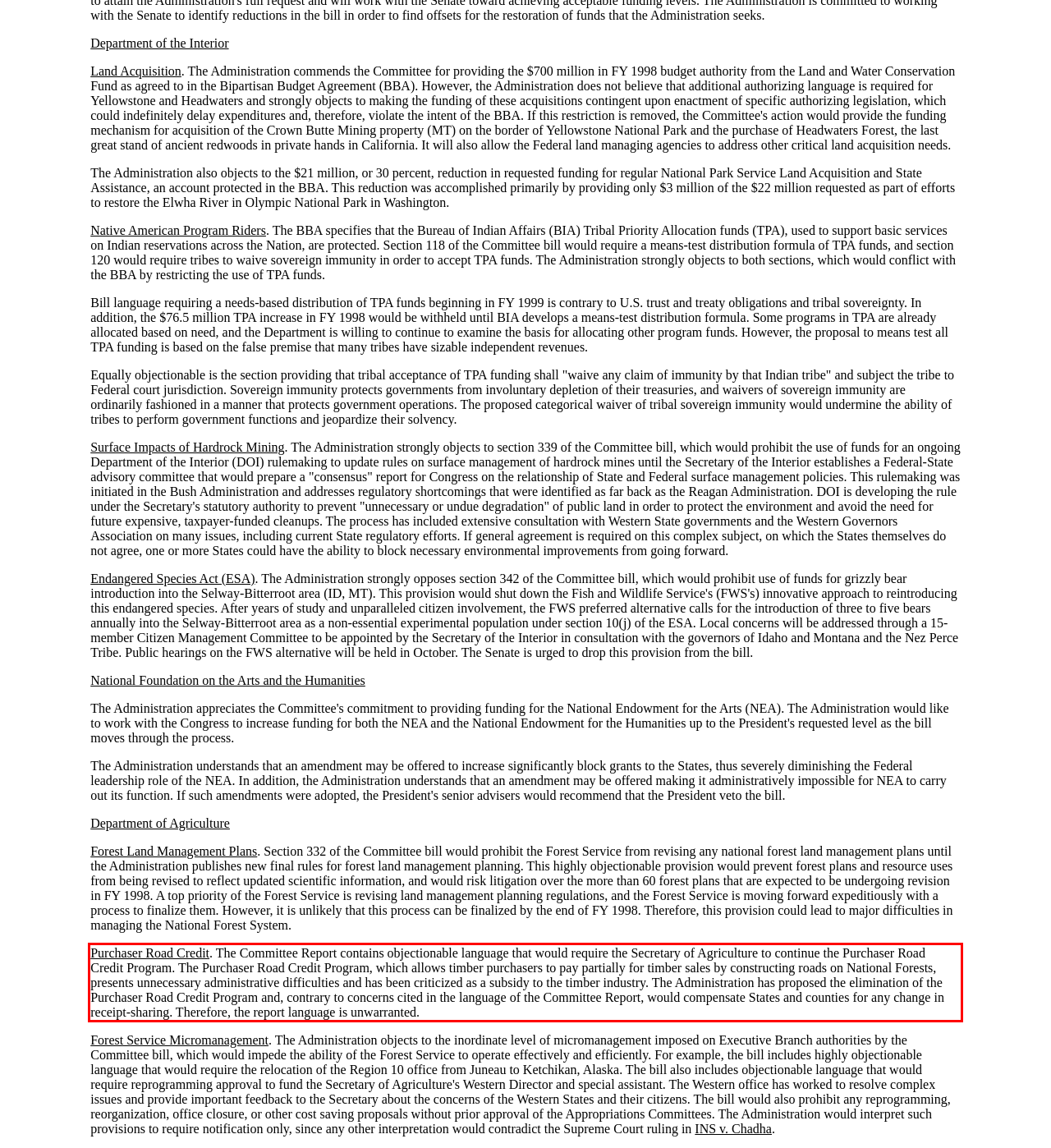Observe the screenshot of the webpage that includes a red rectangle bounding box. Conduct OCR on the content inside this red bounding box and generate the text.

Purchaser Road Credit. The Committee Report contains objectionable language that would require the Secretary of Agriculture to continue the Purchaser Road Credit Program. The Purchaser Road Credit Program, which allows timber purchasers to pay partially for timber sales by constructing roads on National Forests, presents unnecessary administrative difficulties and has been criticized as a subsidy to the timber industry. The Administration has proposed the elimination of the Purchaser Road Credit Program and, contrary to concerns cited in the language of the Committee Report, would compensate States and counties for any change in receipt-sharing. Therefore, the report language is unwarranted.